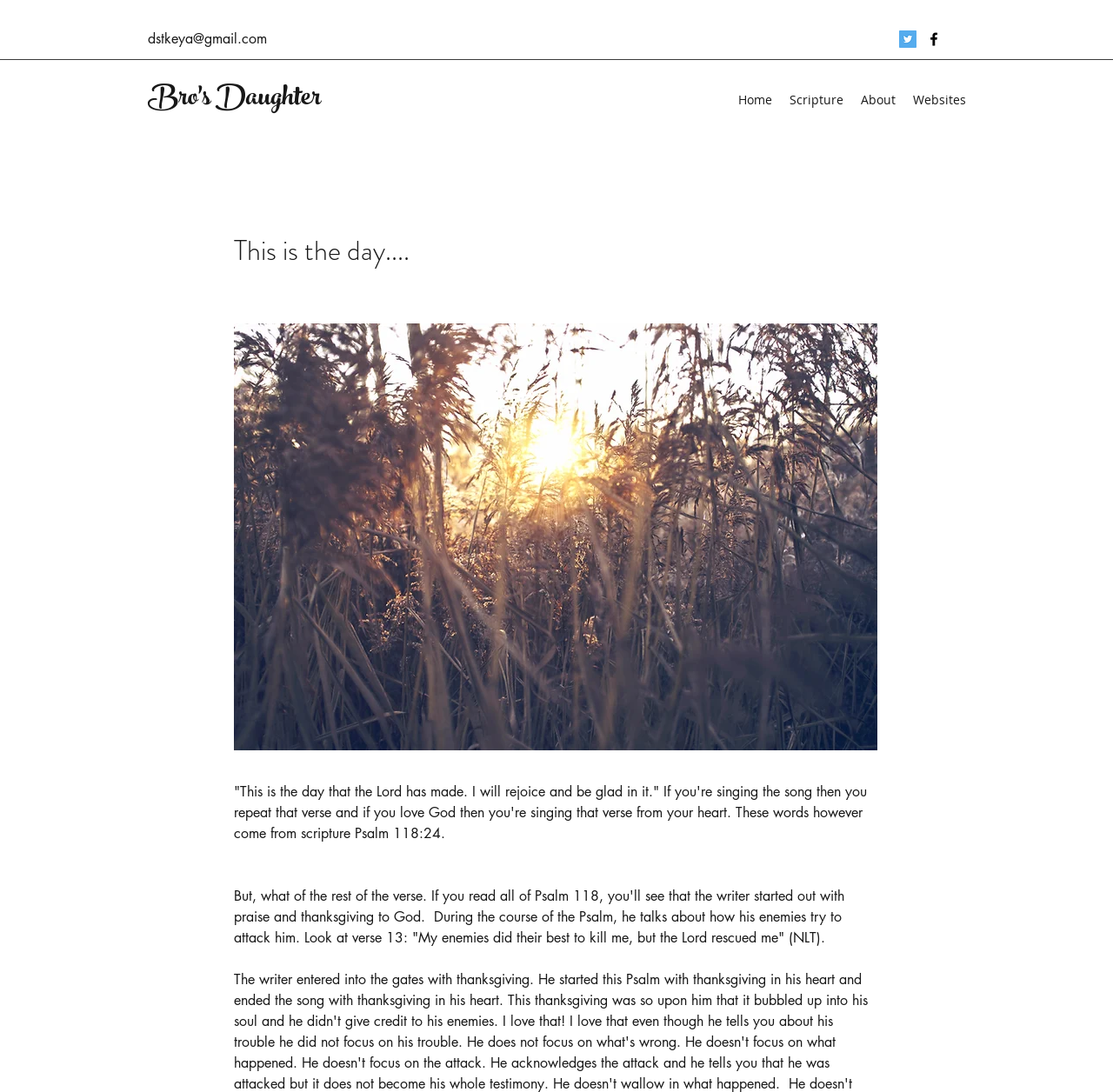Locate the bounding box coordinates of the element that needs to be clicked to carry out the instruction: "Go to Bro's Daughter page". The coordinates should be given as four float numbers ranging from 0 to 1, i.e., [left, top, right, bottom].

[0.133, 0.065, 0.288, 0.118]